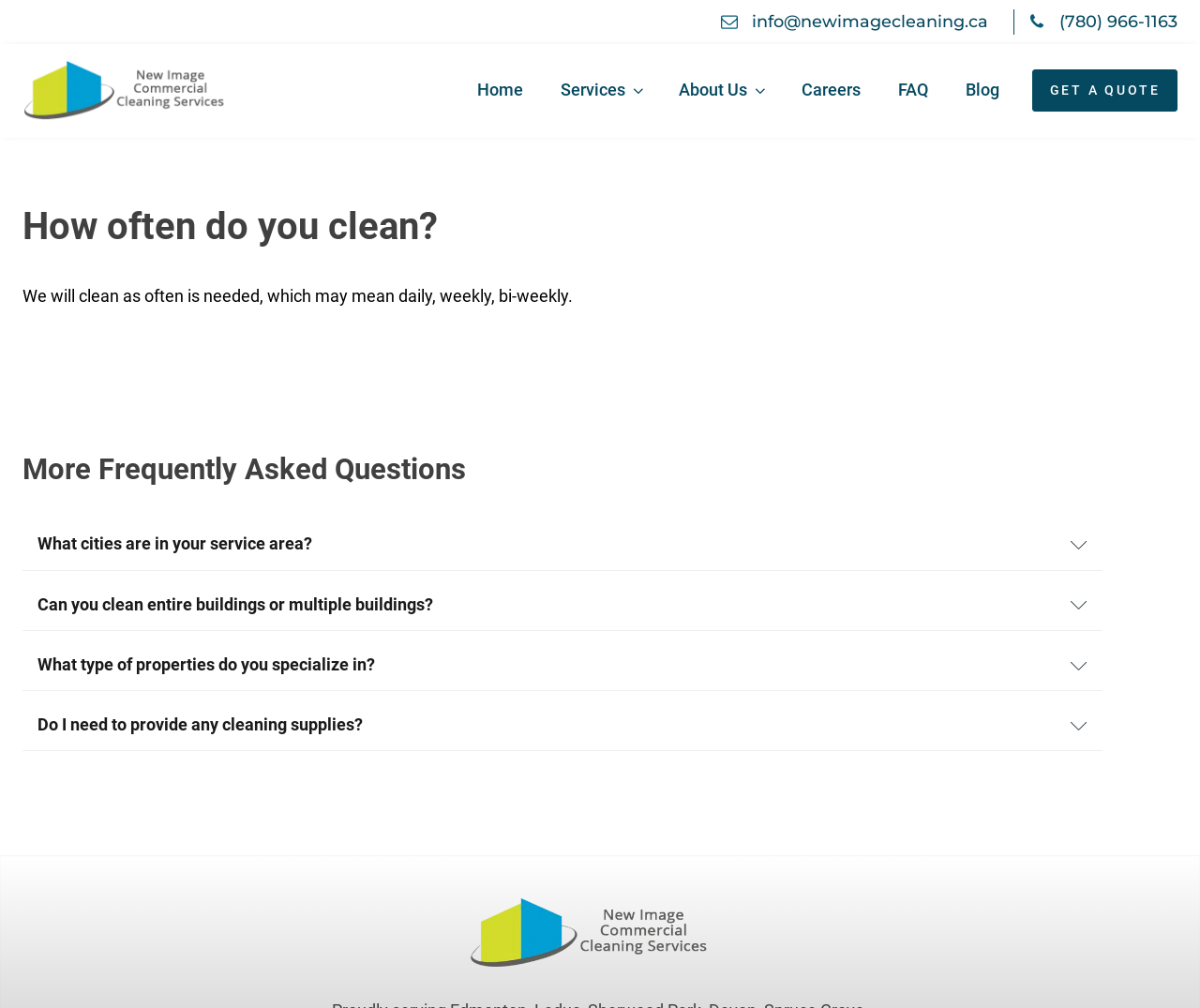What is the company's email address?
Please provide a single word or phrase as your answer based on the screenshot.

info@newimagecleaning.ca